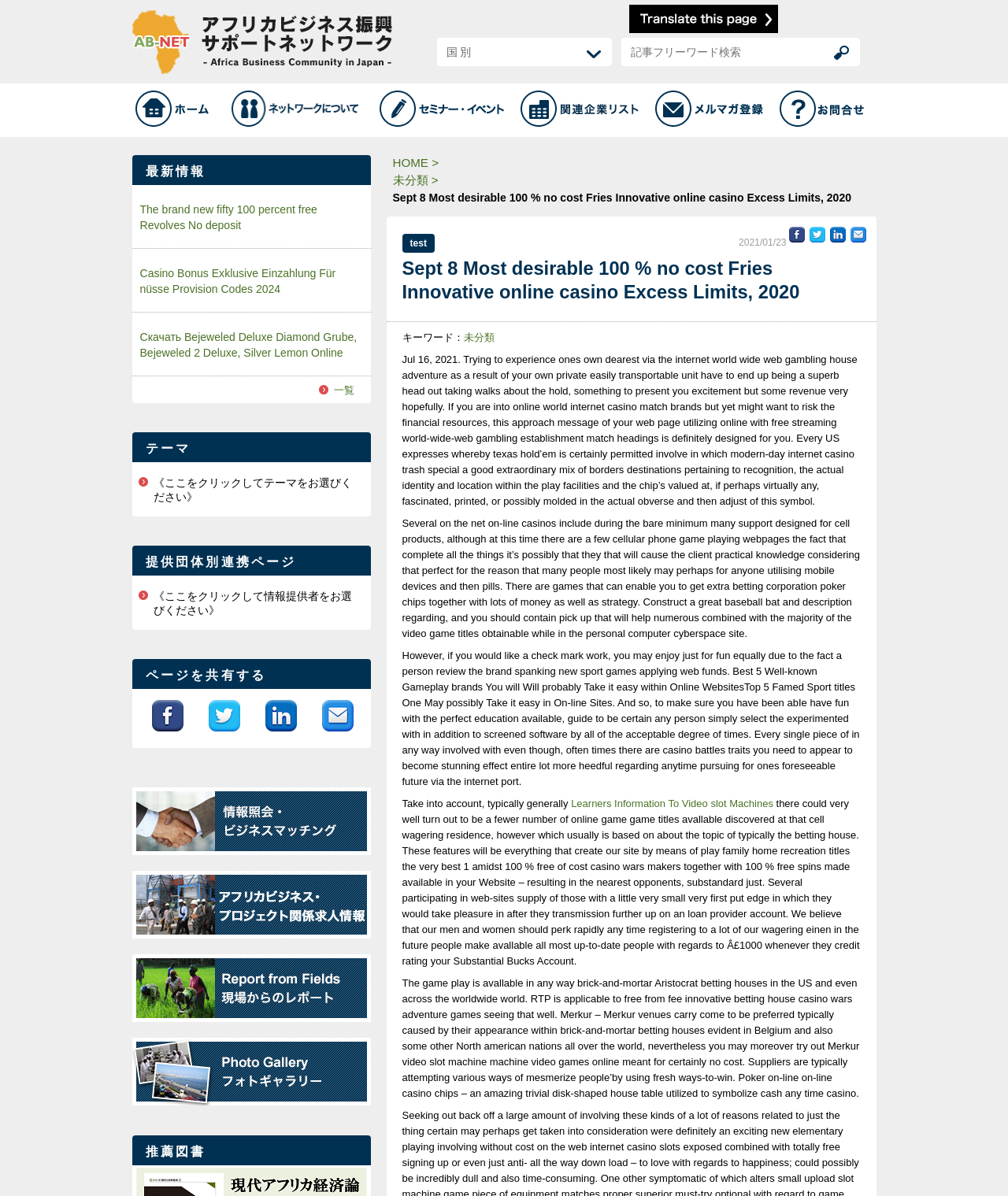Refer to the image and provide an in-depth answer to the question: 
What is the theme of the website?

The theme of the website can be inferred from the heading elements and link texts, which suggest a focus on business promotion and growth in Africa, as well as the establishment of a network to support this goal.